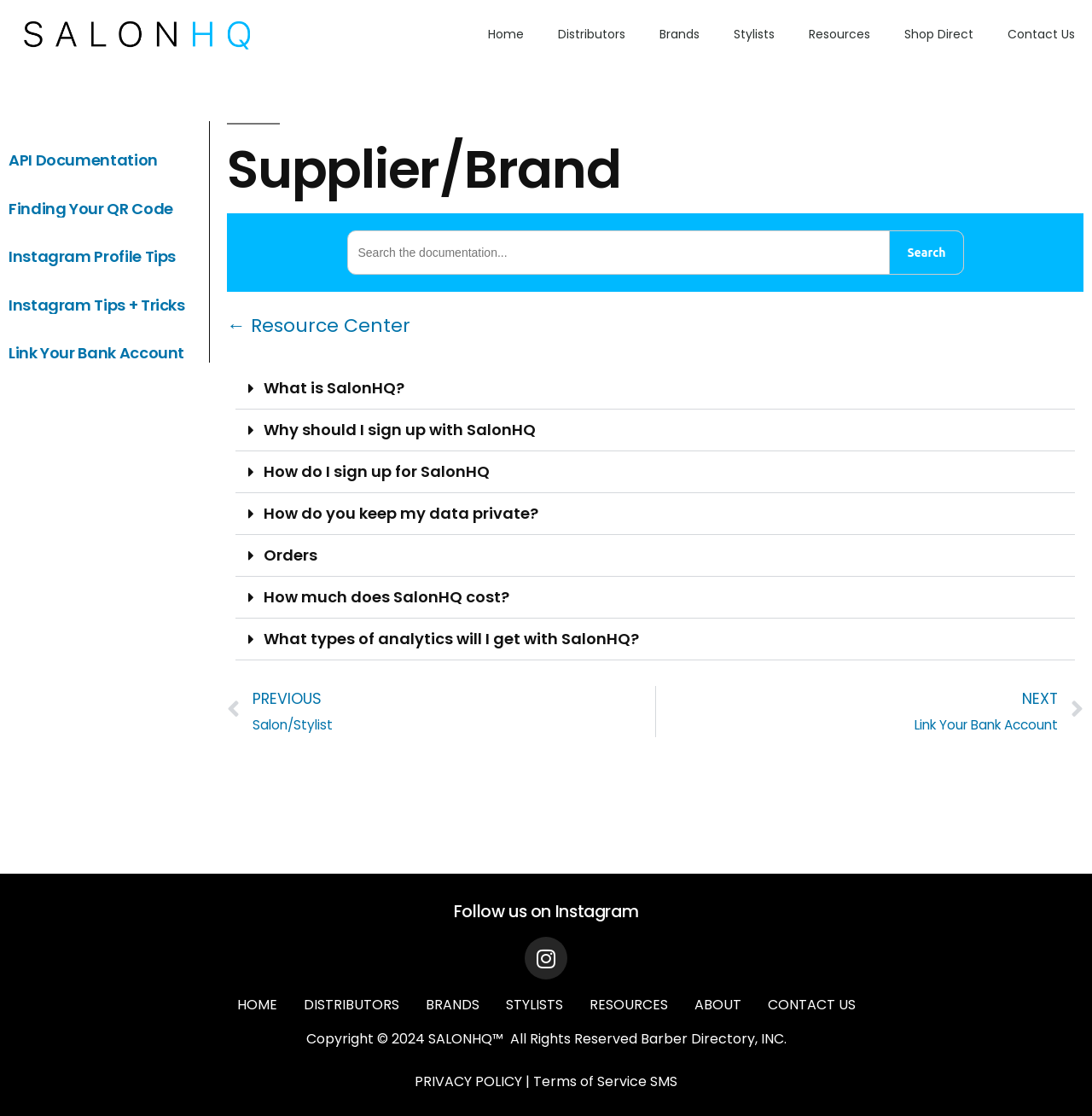What is the copyright year mentioned at the bottom of the page?
Provide a comprehensive and detailed answer to the question.

At the bottom of the webpage, I can see the copyright information, which mentions the year 2024, indicating that the webpage's content is copyrighted until 2024.